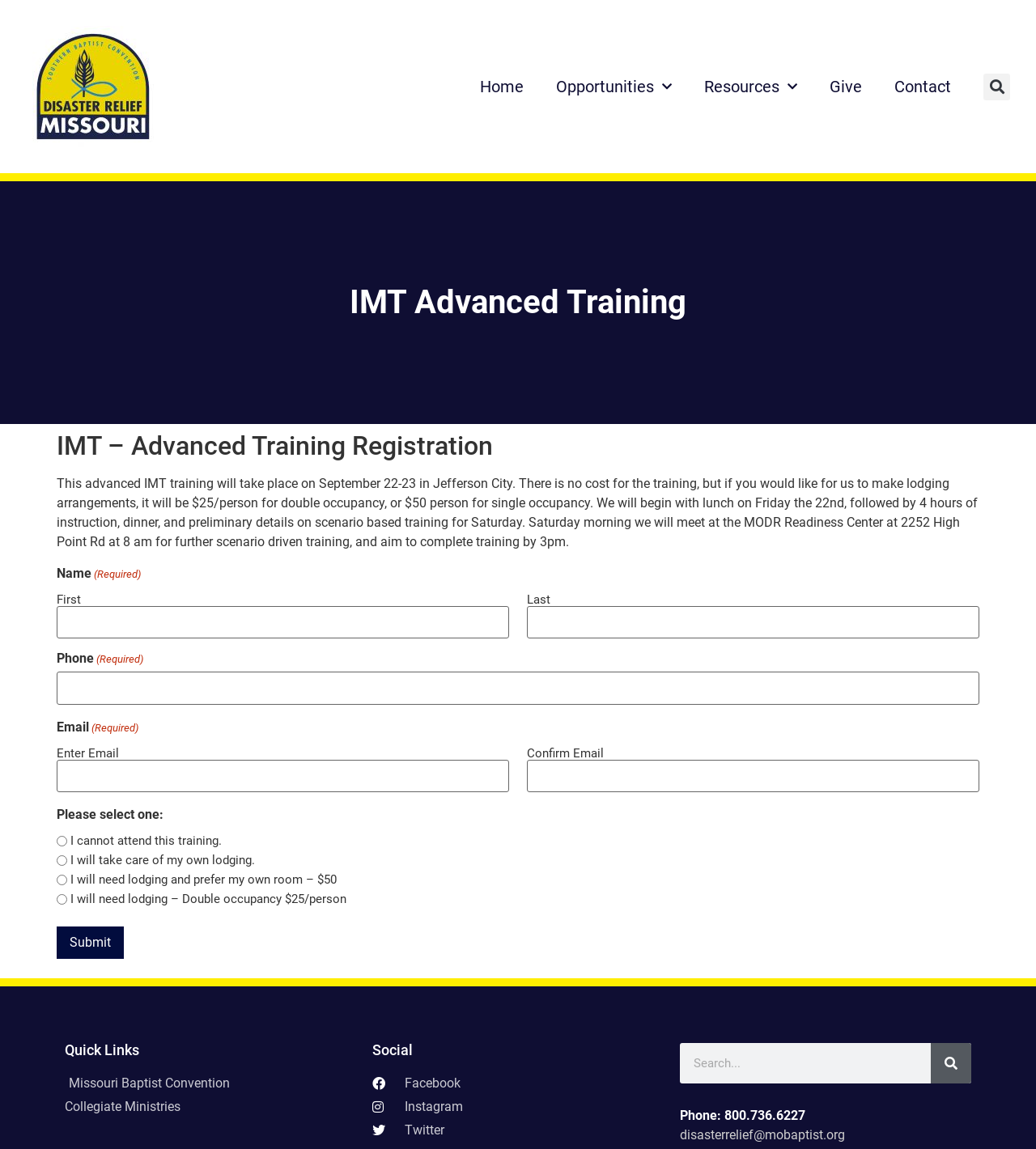Offer an in-depth caption of the entire webpage.

The webpage is about IMT Advanced Training for Disaster Relief. At the top, there are six links: Home, Opportunities, Resources, Give, and Contact, aligned horizontally. To the right of these links, there is a search bar with a search button. 

Below the top navigation, there is a heading that reads "IMT Advanced Training" followed by a subheading "IMT – Advanced Training Registration". 

The main content of the page is a registration form for the training. The form has several fields, including name, phone number, and email, all of which are required. There is also a section to select one of four options regarding lodging arrangements. 

At the bottom of the page, there are three sections. The first section is titled "Quick Links" and contains three links to external websites. The second section is titled "Social" and contains three links to social media platforms. The third section has a search bar and a button, as well as a phone number and an email address.